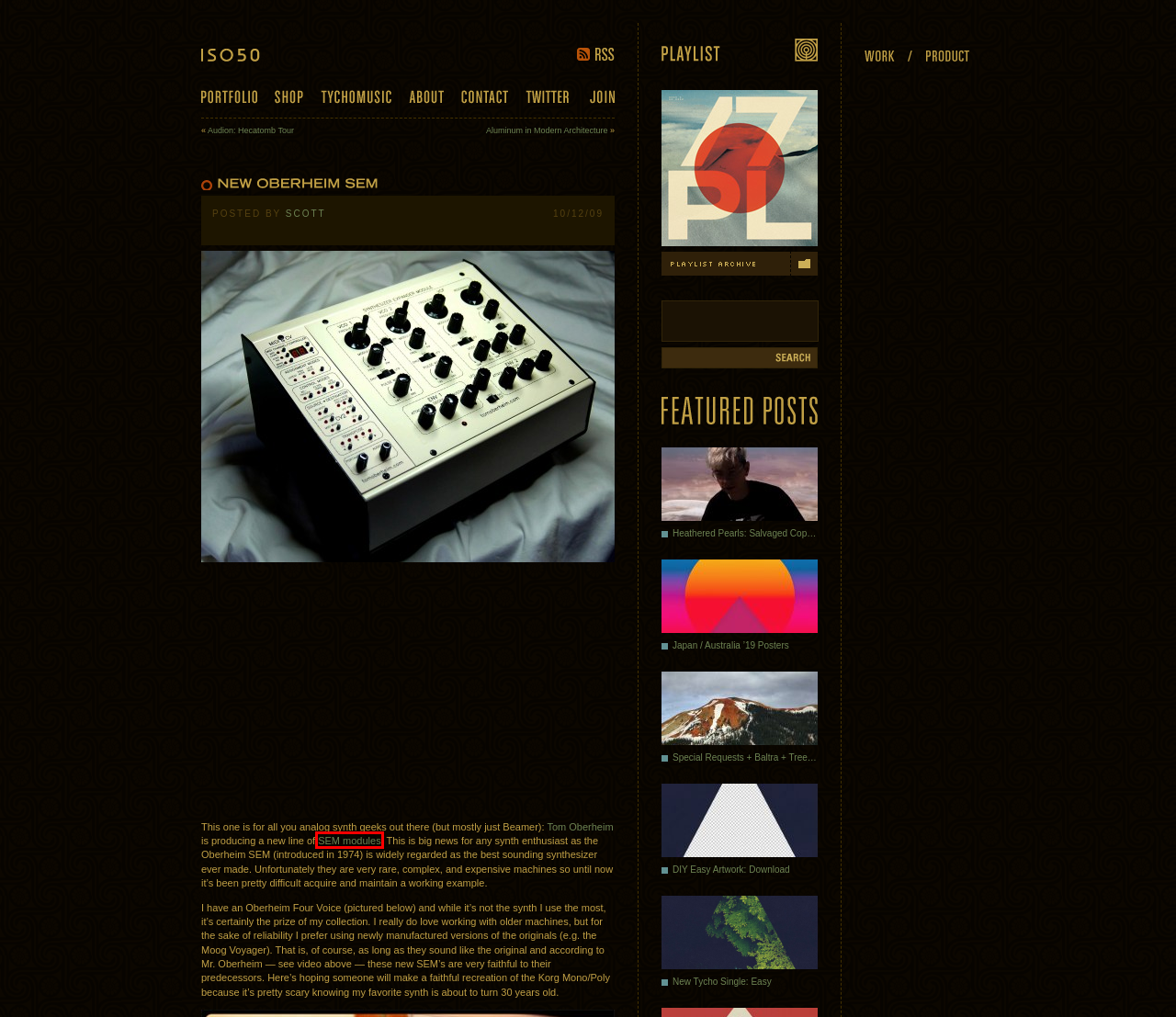Observe the webpage screenshot and focus on the red bounding box surrounding a UI element. Choose the most appropriate webpage description that corresponds to the new webpage after clicking the element in the bounding box. Here are the candidates:
A. Audion: Hecatomb Tour » ISO50 Blog – The Blog of Scott Hansen (Tycho / ISO50)
B. New Tycho Single: Easy » ISO50 Blog – The Blog of Scott Hansen (Tycho / ISO50)
C. Oberheim SEM | Vintage Synth Explorer
D. Comments on: New Oberheim SEM
E. Japan / Australia ’19 Posters » ISO50 Blog – The Blog of Scott Hansen (Tycho / ISO50)
F. About ISO50 » ISO50 Blog – The Blog of Scott Hansen (Tycho / ISO50)
G. DIY Easy Artwork: Download » ISO50 Blog – The Blog of Scott Hansen (Tycho / ISO50)
H. Special Requests + Baltra + Trees + Willits » ISO50 Blog – The Blog of Scott Hansen (Tycho / ISO50)

C